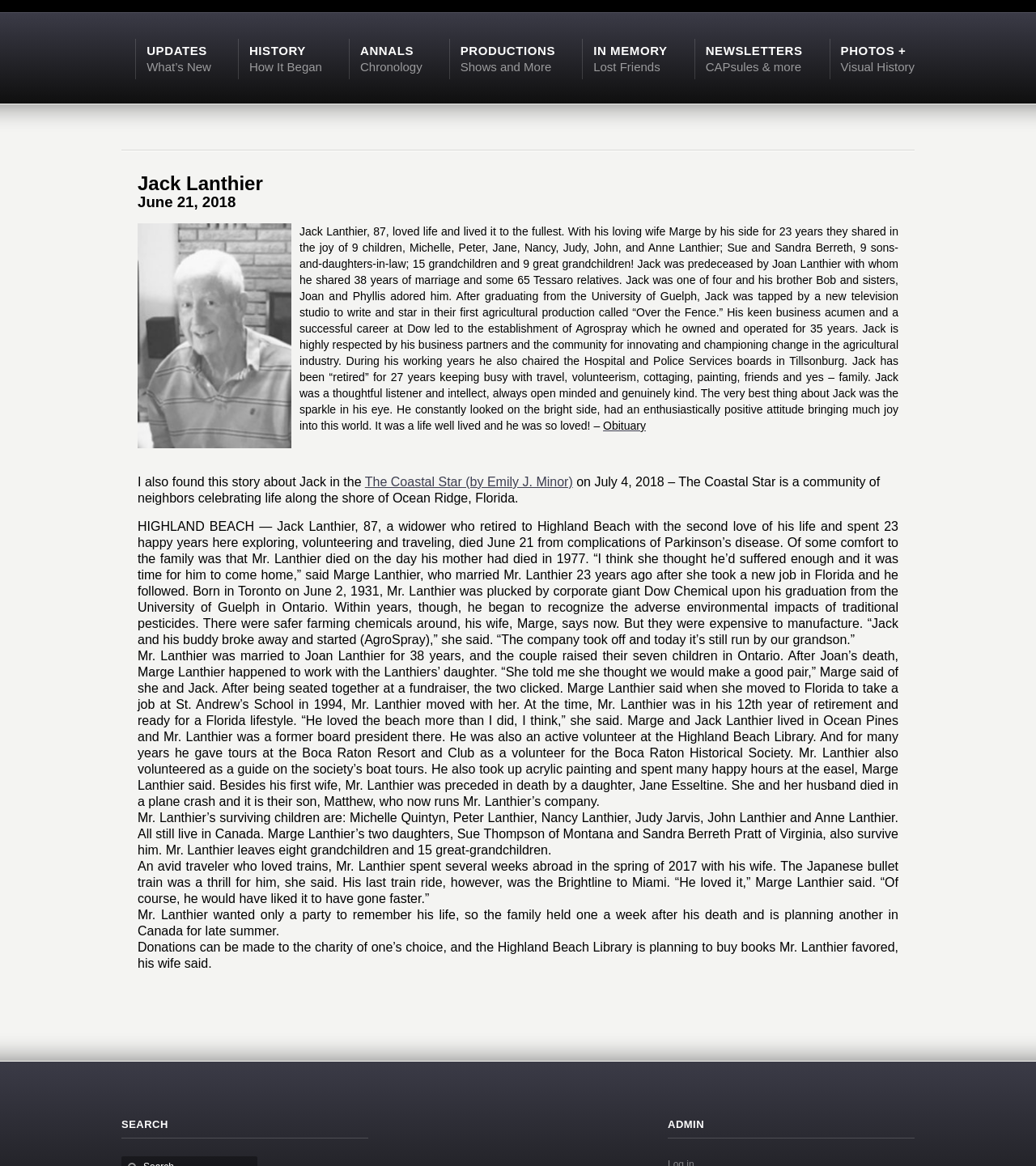Locate the bounding box coordinates of the region to be clicked to comply with the following instruction: "View 'HISTORY How It Began'". The coordinates must be four float numbers between 0 and 1, in the form [left, top, right, bottom].

[0.241, 0.037, 0.311, 0.063]